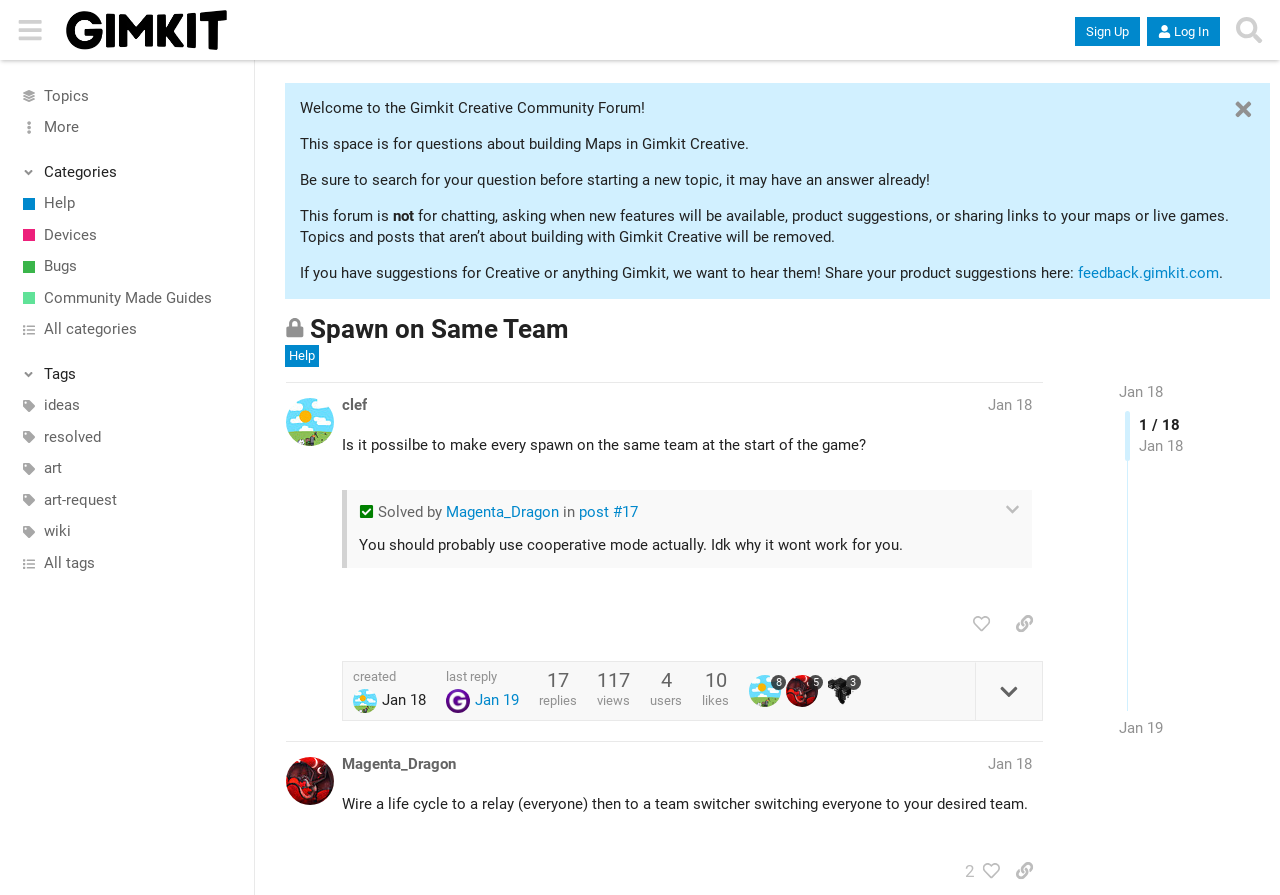Please specify the bounding box coordinates of the area that should be clicked to accomplish the following instruction: "Leave a comment". The coordinates should consist of four float numbers between 0 and 1, i.e., [left, top, right, bottom].

None